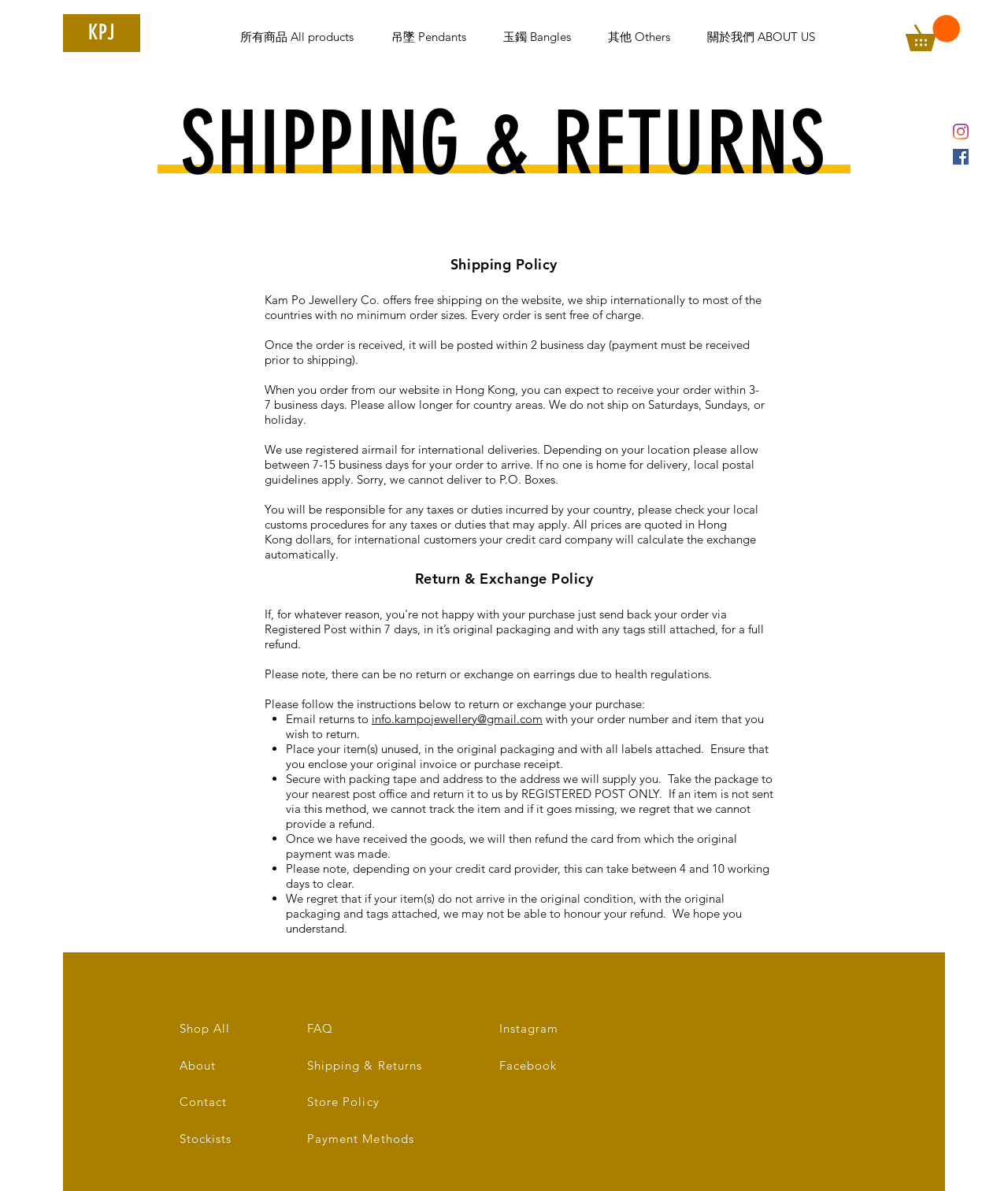What is the shipping policy of Kam Po Jewellery Co.?
Answer with a single word or phrase, using the screenshot for reference.

Free shipping